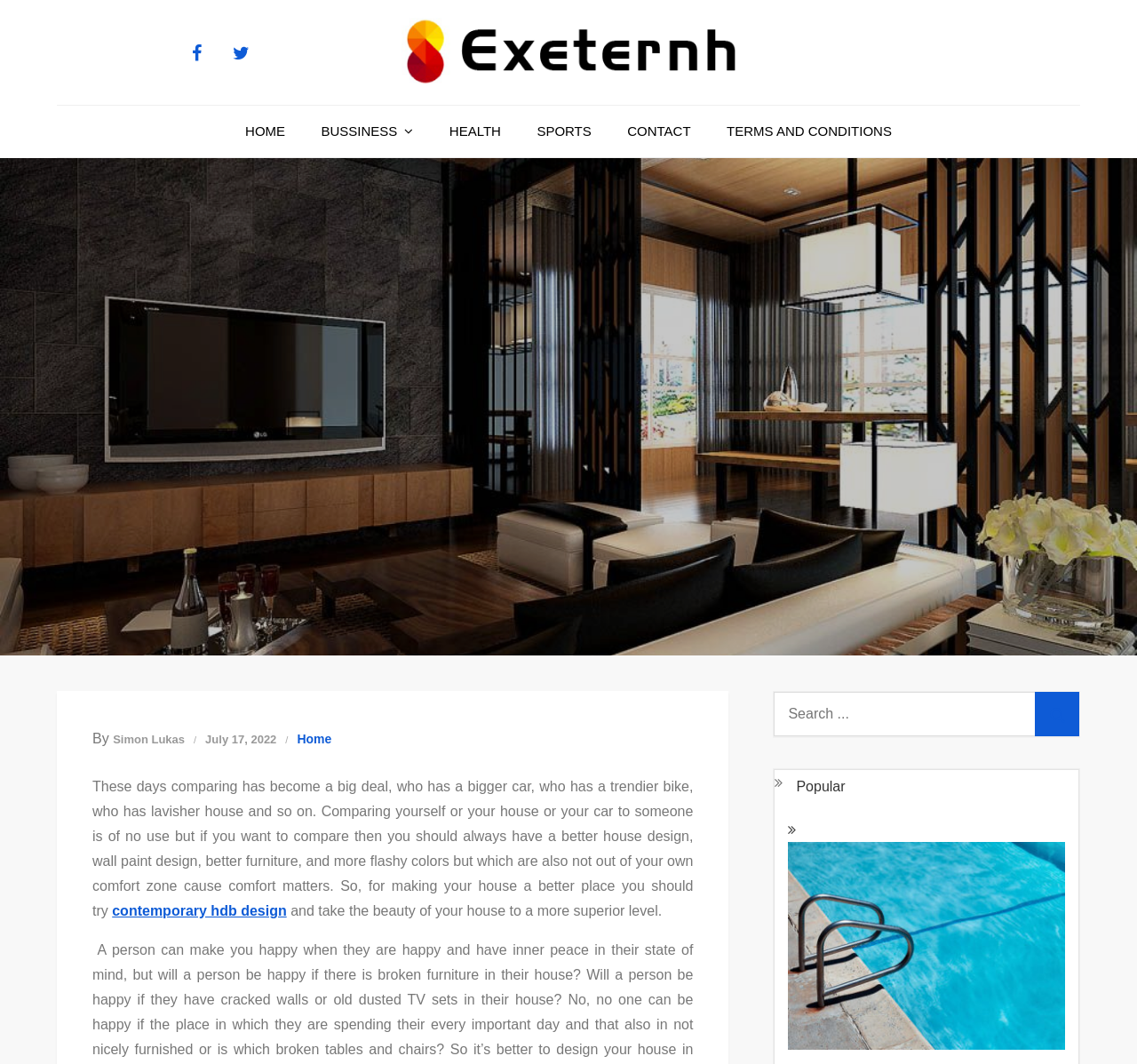What is the website's primary focus?
Refer to the image and give a detailed answer to the query.

Based on the webpage's content, it appears that the website is primarily focused on house design, as evidenced by the text 'Designing houses perfectly saves costs' and the discussion of house design elements such as wall paint and furniture.